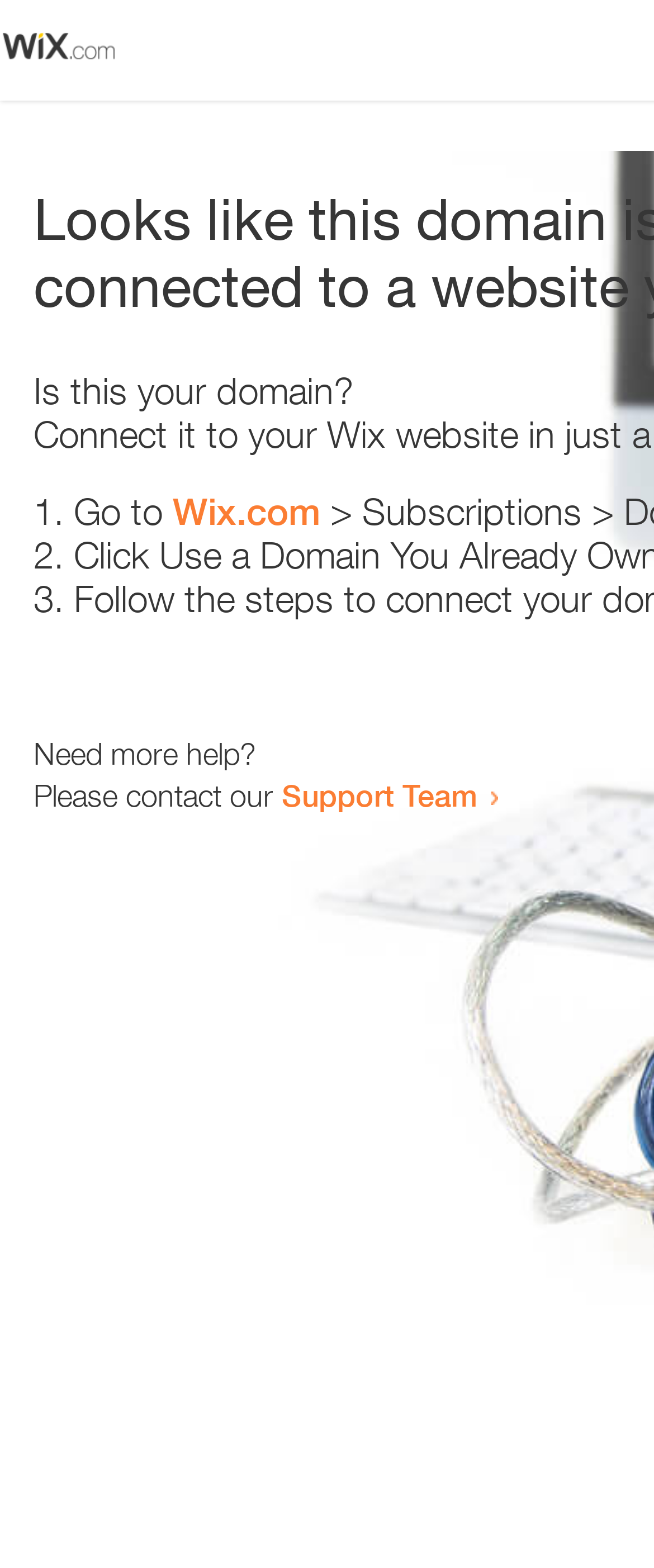What is the main issue on this webpage?
Can you provide an in-depth and detailed response to the question?

The main issue on this webpage is indicated by the presence of an error message, which is not explicitly stated but implied by the static text 'Is this your domain?' and the subsequent instructions.